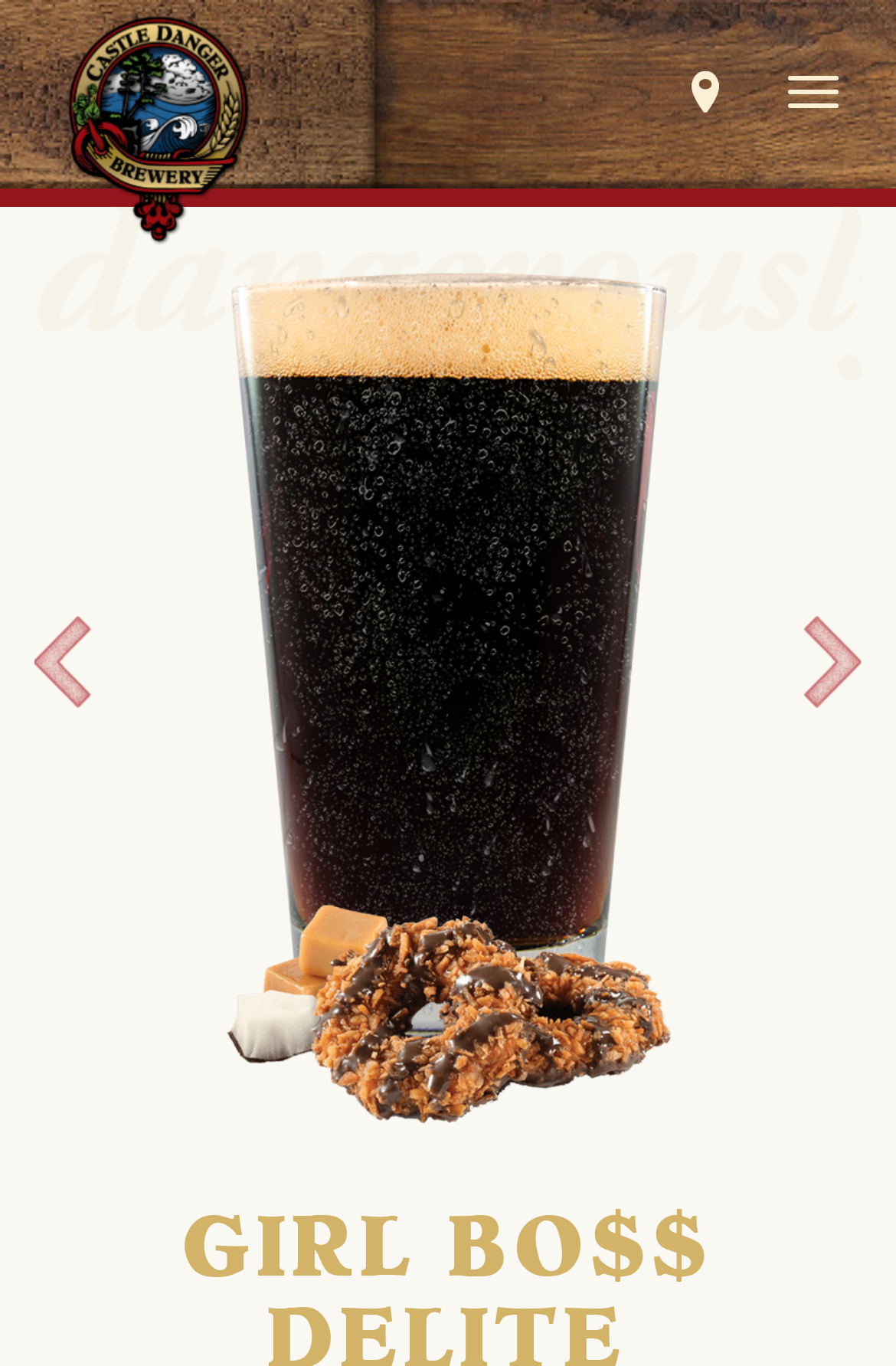Detail the webpage's structure and highlights in your description.

The webpage is about Girl Bo$$ deLite, a partnership brew with the Girl Scouts Lakes & Pines chapter. At the top left, there is a link, and next to it, an image is positioned. On the top right, a button labeled "Toggle navigation" is located. 

Below the top section, there is a main content area. In this area, a prominent image of Girl Bo$$ deLite is displayed, taking up most of the width. Above this image, there is a small image, and to its left, a link is positioned. 

At the bottom of the page, there are two links, "Previous" and "Next", which are placed on the left and right sides, respectively.